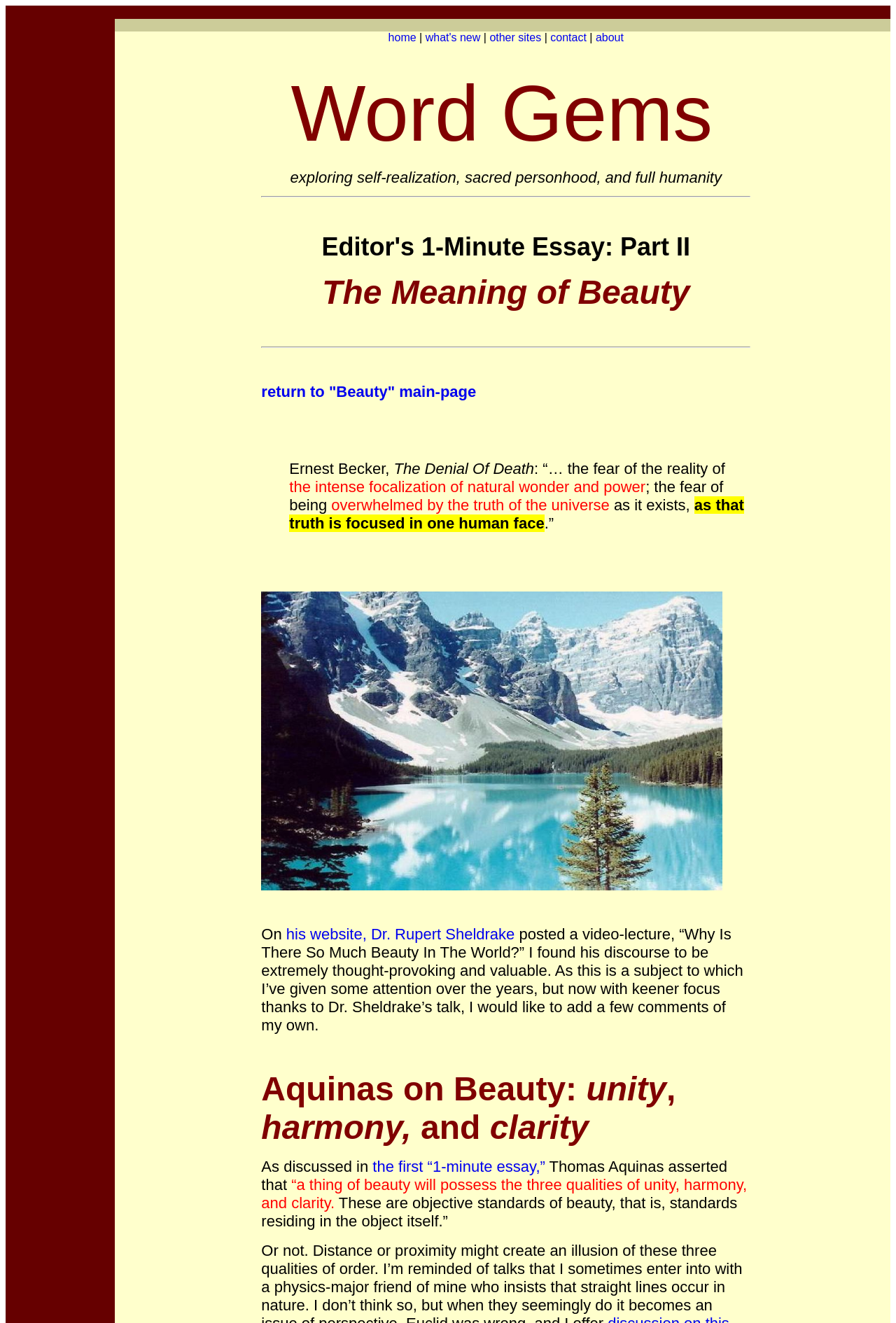Indicate the bounding box coordinates of the clickable region to achieve the following instruction: "click on the 'home' link."

[0.433, 0.024, 0.465, 0.033]